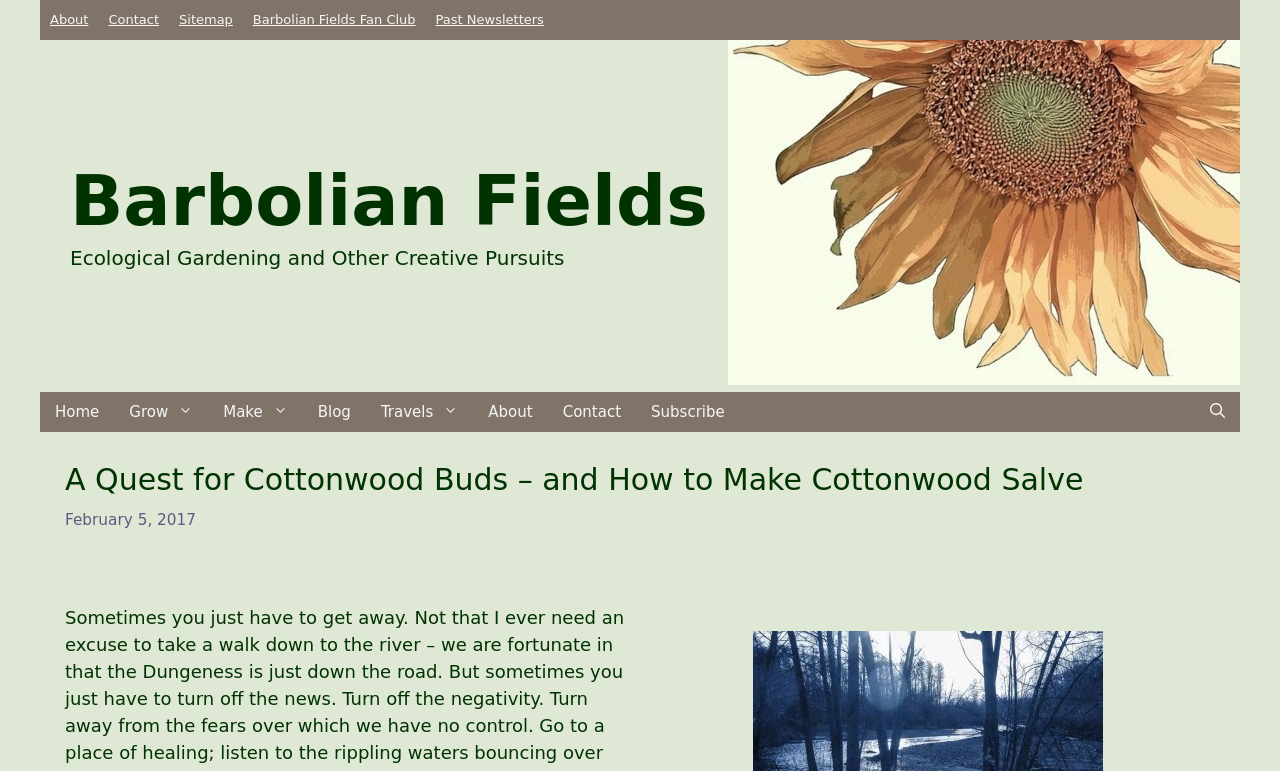Please find the bounding box coordinates of the clickable region needed to complete the following instruction: "open search bar". The bounding box coordinates must consist of four float numbers between 0 and 1, i.e., [left, top, right, bottom].

[0.934, 0.508, 0.969, 0.56]